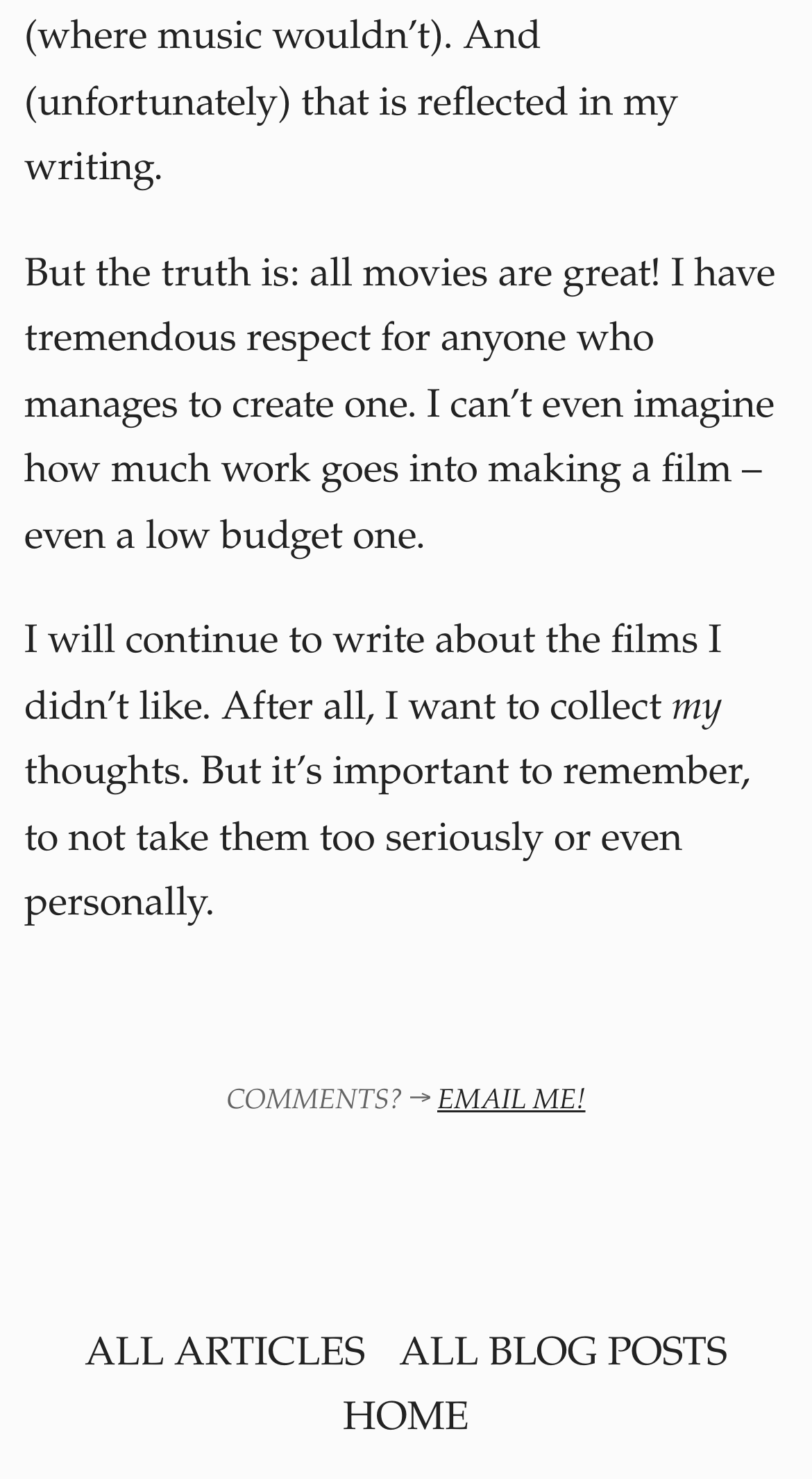How many navigation links are there at the bottom of the page?
Using the image, give a concise answer in the form of a single word or short phrase.

3